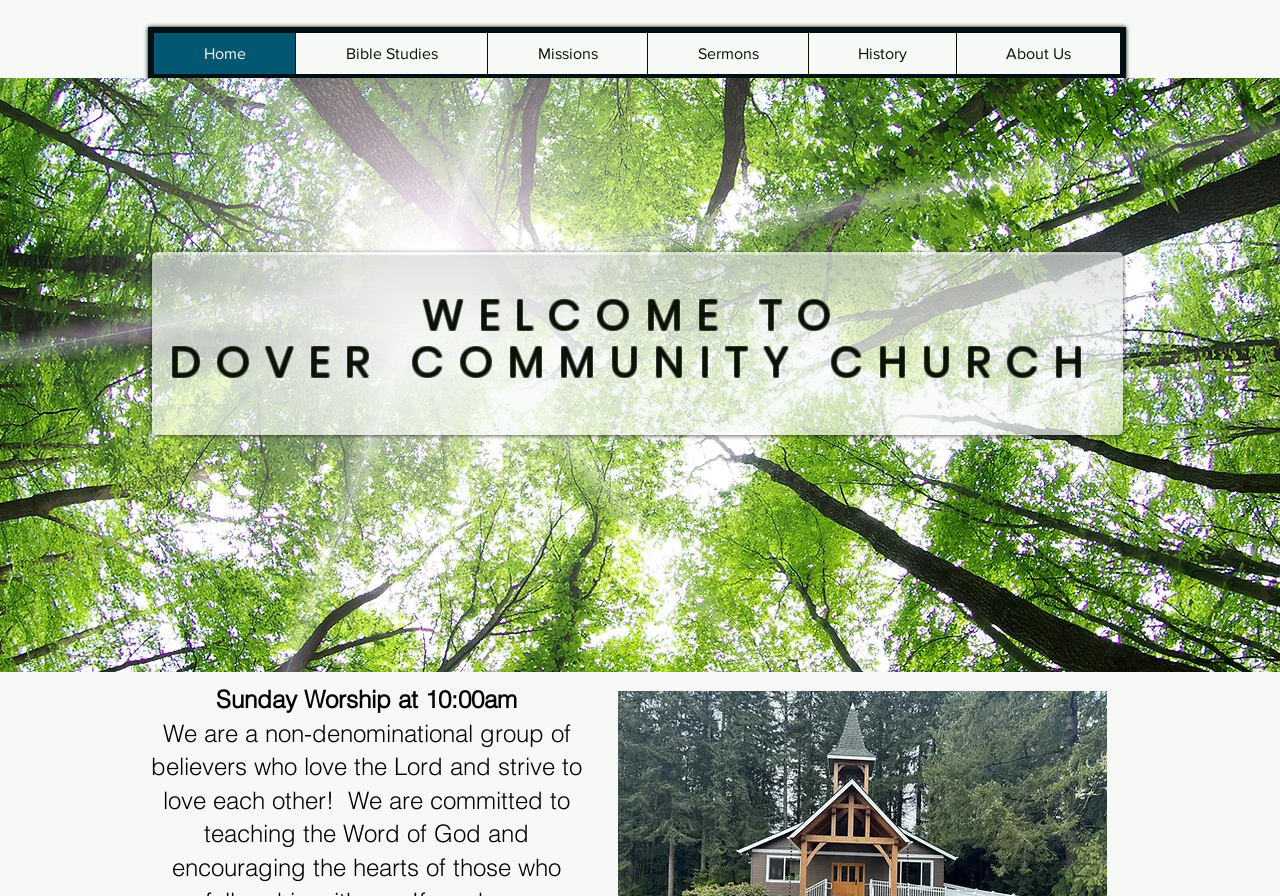What is the main heading of the webpage?
Ensure your answer is thorough and detailed.

I found the answer by looking at the heading element that says 'WELCOME TO DOVER COMMUNITY CHURCH'.